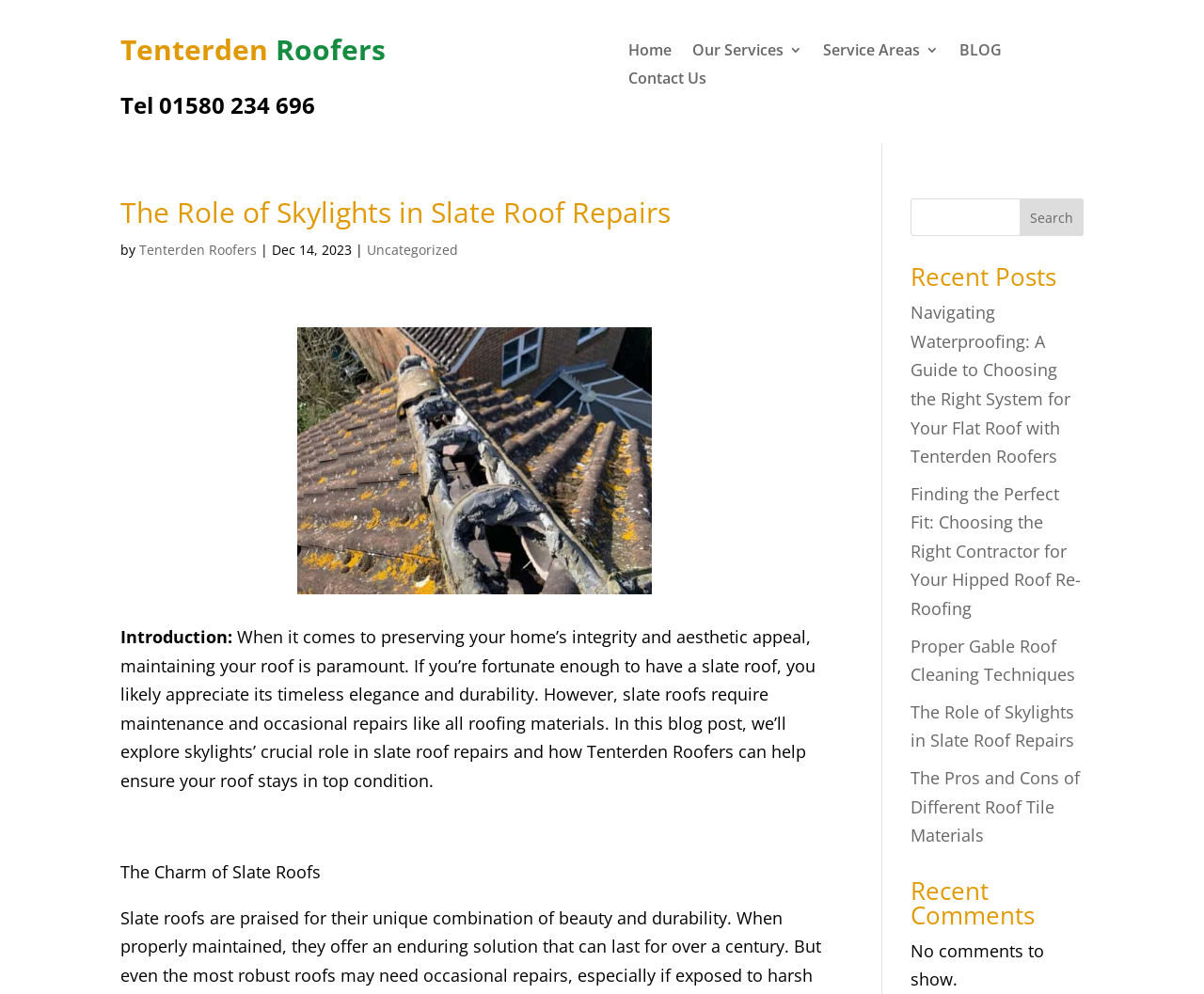Extract the bounding box coordinates for the HTML element that matches this description: "Tenterden Roofers". The coordinates should be four float numbers between 0 and 1, i.e., [left, top, right, bottom].

[0.116, 0.242, 0.213, 0.26]